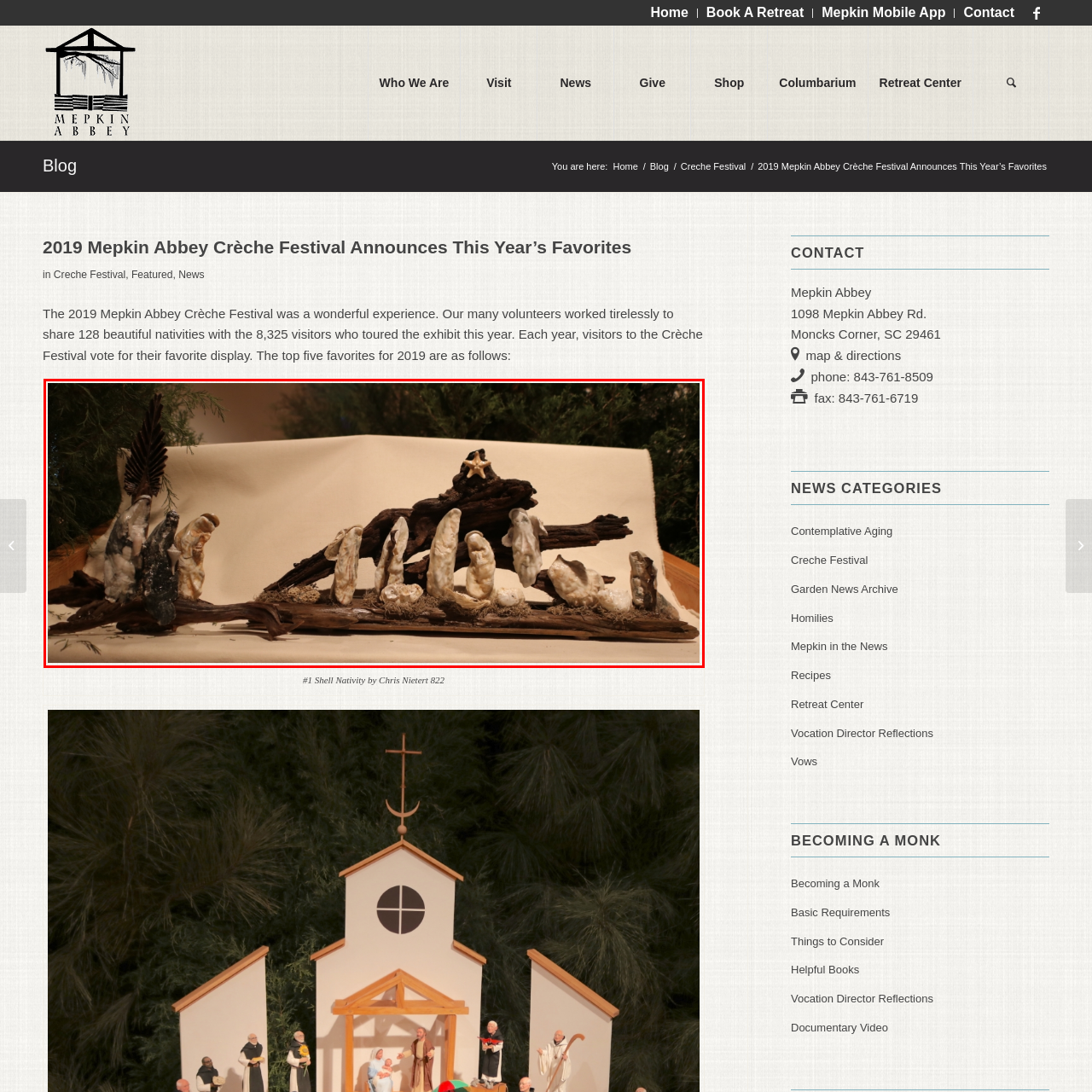What material are the figures in the foreground made of?
Inspect the image enclosed by the red bounding box and provide a detailed and comprehensive answer to the question.

The caption describes the figures in the foreground as stylized and abstract, and mentions that they appear to be made from light-colored clay or similar material, which suggests that the material used is likely light-colored clay.